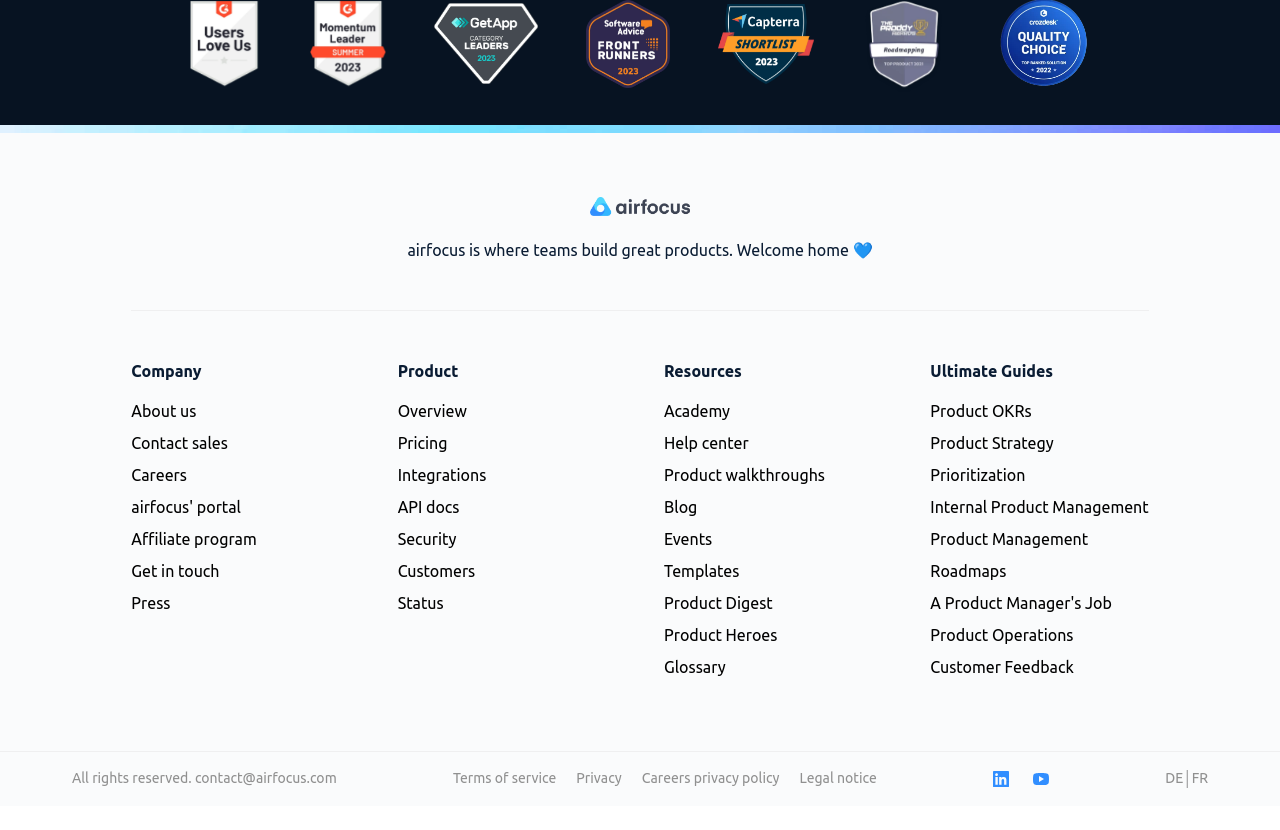What is the text next to the heart symbol?
Provide a detailed and well-explained answer to the question.

The text next to the heart symbol is 'airfocus is where teams build great products. Welcome home' which can be found by looking for the StaticText element with the heart symbol and reading the adjacent text.